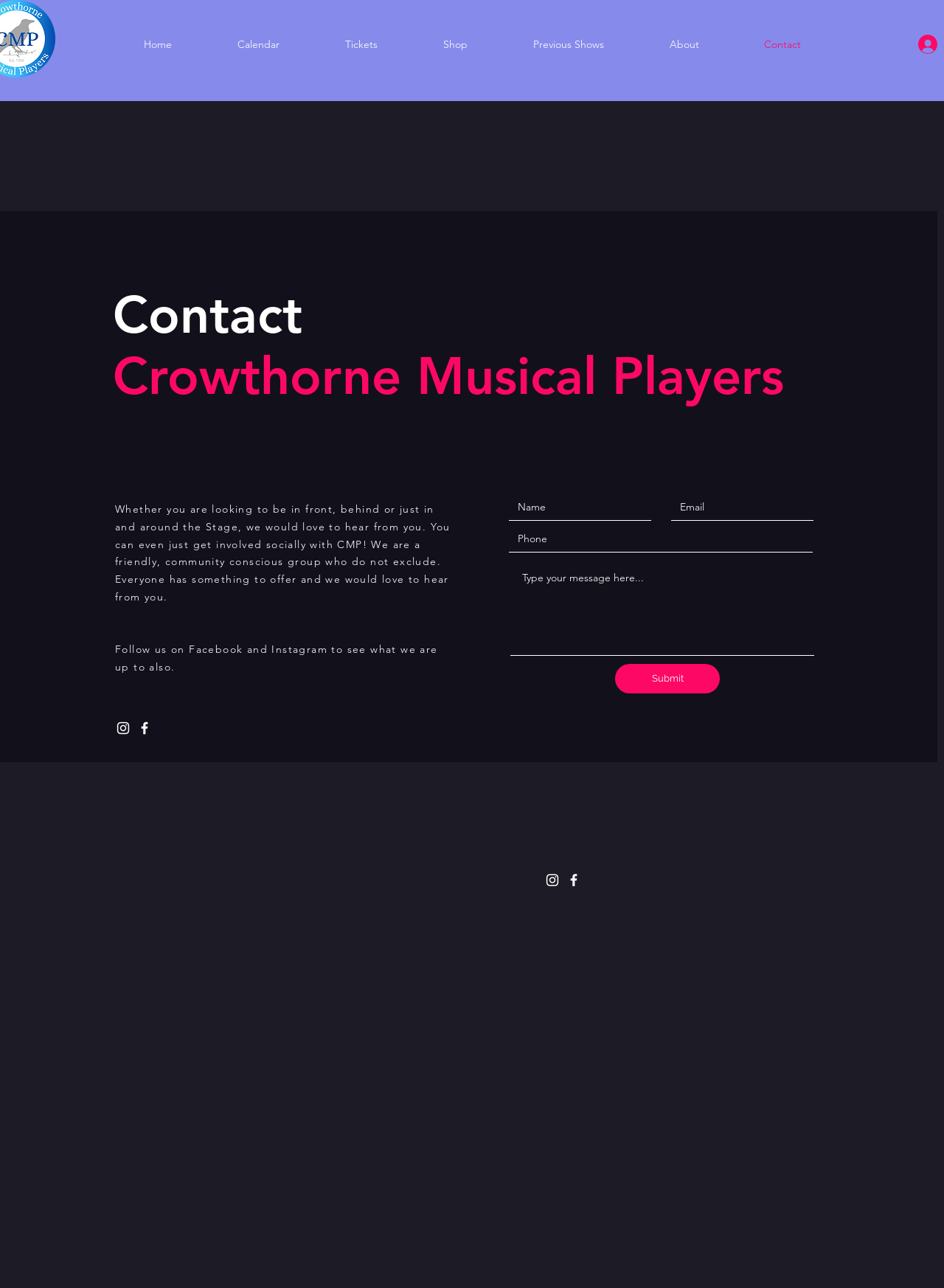Please answer the following question as detailed as possible based on the image: 
What is the relationship between CMP and its members?

The webpage's content emphasizes CMP's community-oriented nature, stating that everyone has something to offer and that they would love to hear from users. This suggests that CMP values its members and sees them as an integral part of the organization.